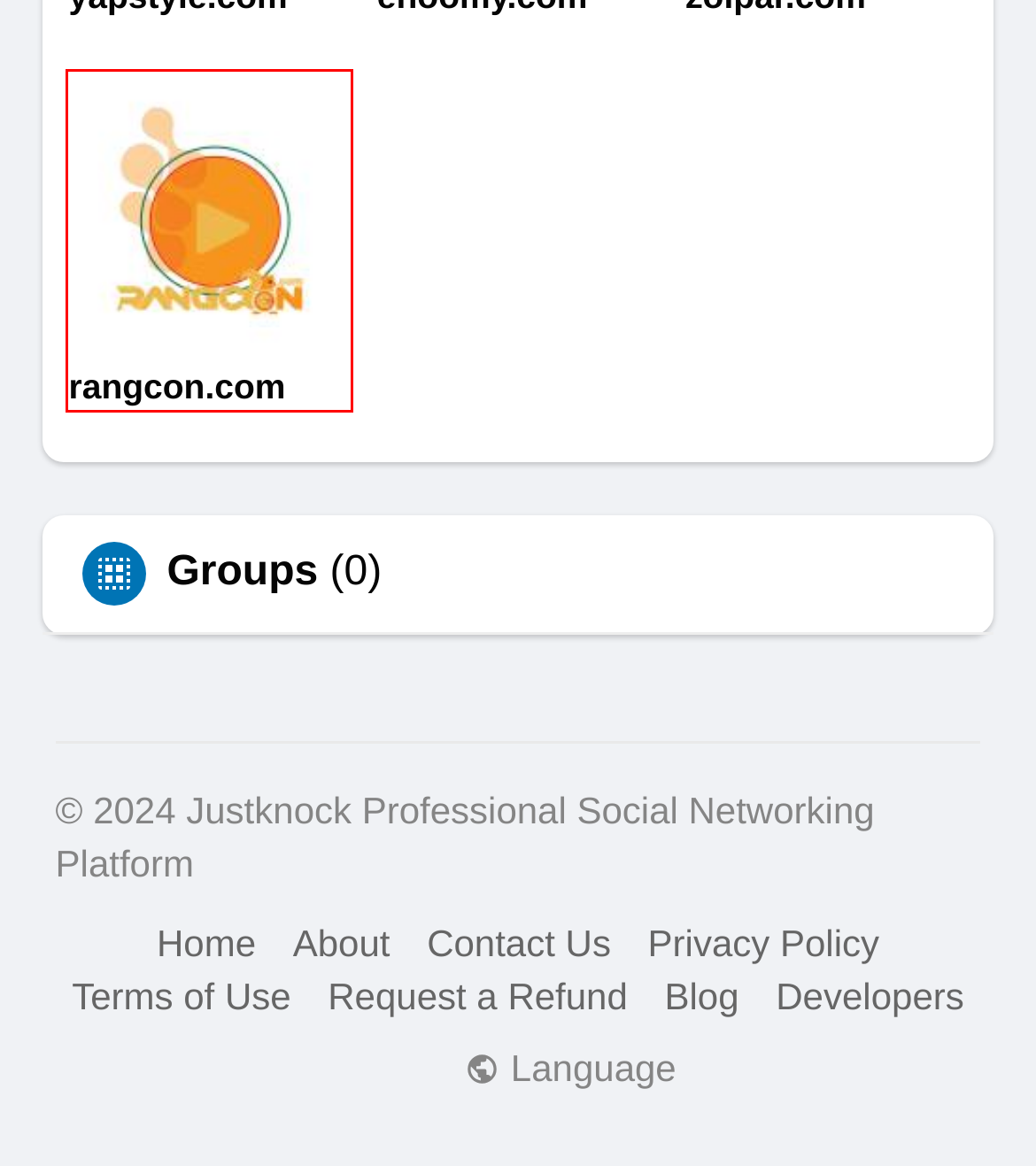You have a screenshot of a webpage where a red bounding box highlights a specific UI element. Identify the description that best matches the resulting webpage after the highlighted element is clicked. The choices are:
A. Justknock Professional Social Networking Platform | About
B. Contact Us
C. Blog
D. yapstyle.com
E. Justknock Professional Social Networking Platform | Refund
F. rangcon.com
G. Justknock Professional Social Networking Platform | Terms of Use
H. Phu Quoc Pristine Island 5 Days | Vietnam Beach Leisure Vacations

F